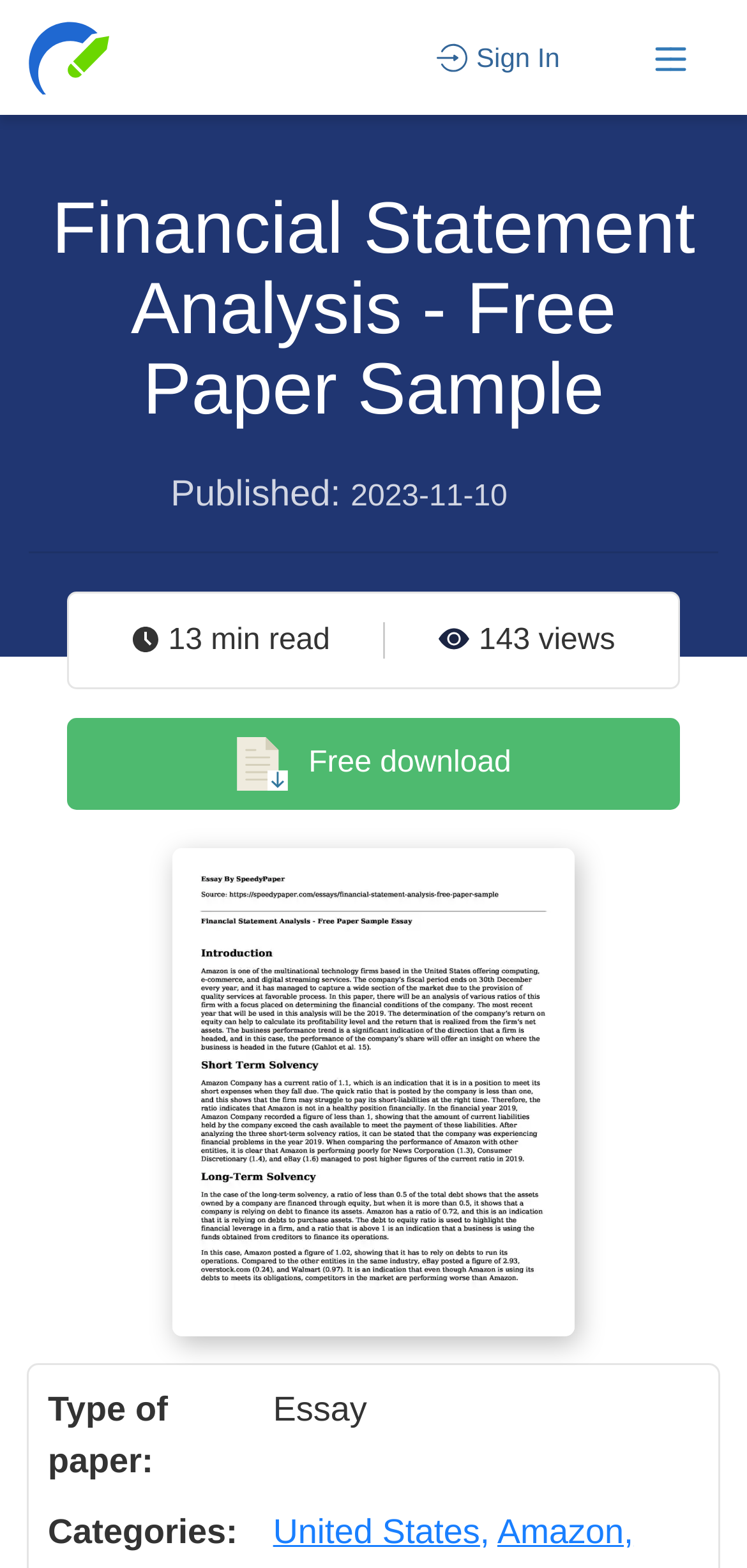What is the estimated reading time of the paper?
Based on the screenshot, provide your answer in one word or phrase.

13 min